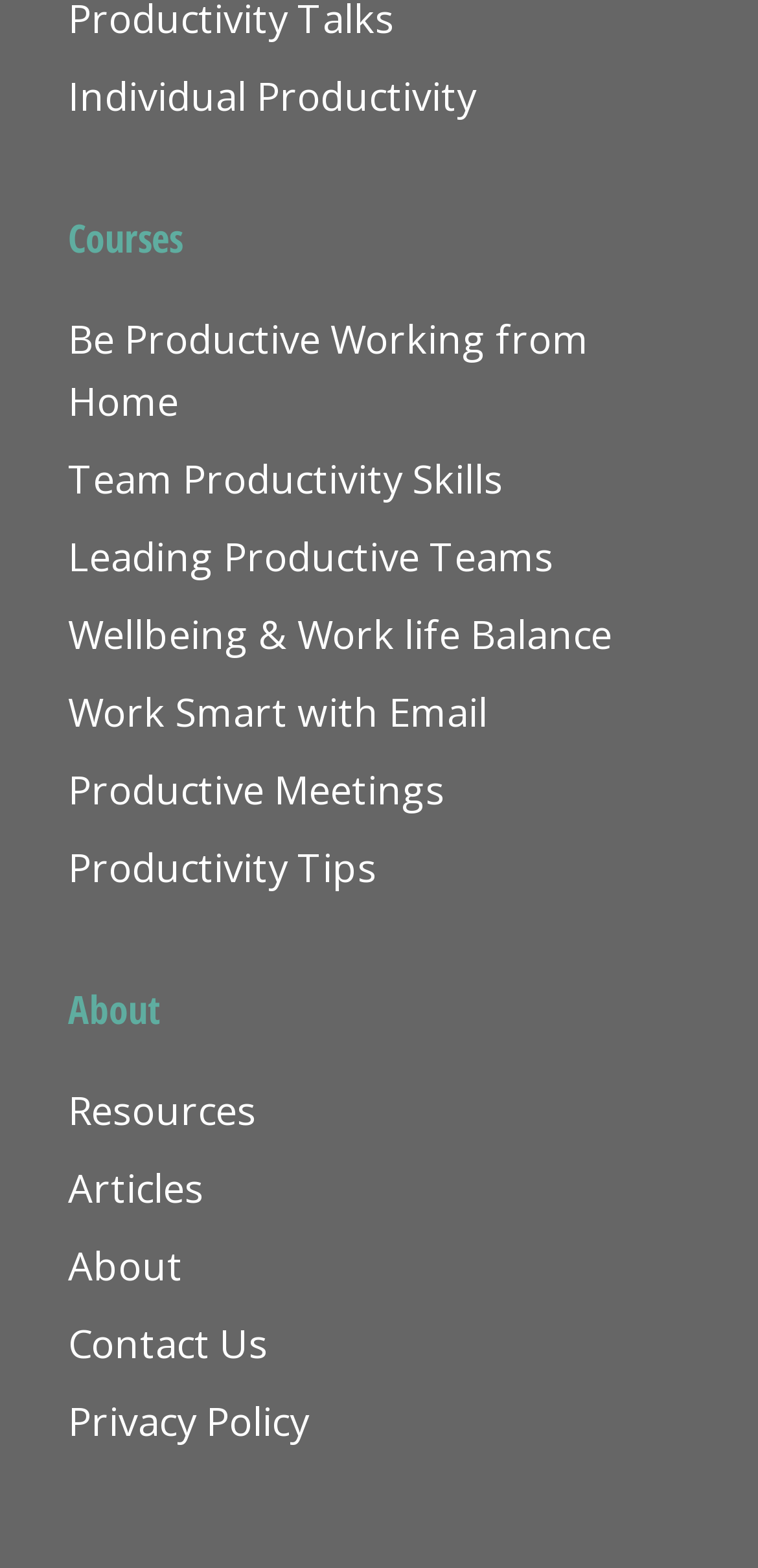Based on the element description Be Productive Working from Home, identify the bounding box of the UI element in the given webpage screenshot. The coordinates should be in the format (top-left x, top-left y, bottom-right x, bottom-right y) and must be between 0 and 1.

[0.09, 0.199, 0.777, 0.272]